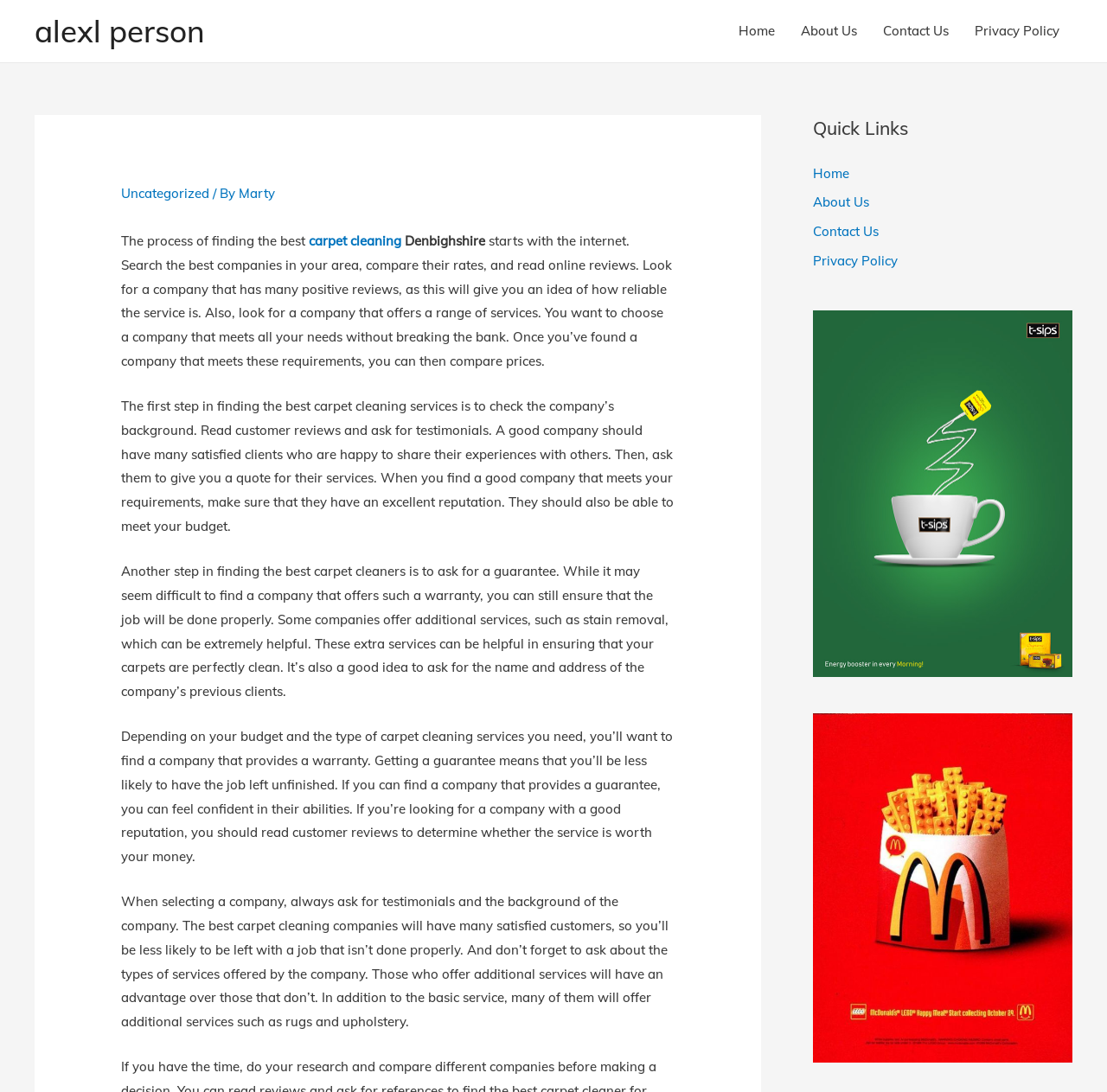Determine the bounding box coordinates of the area to click in order to meet this instruction: "Visit the 'About Us' page".

[0.712, 0.0, 0.786, 0.057]